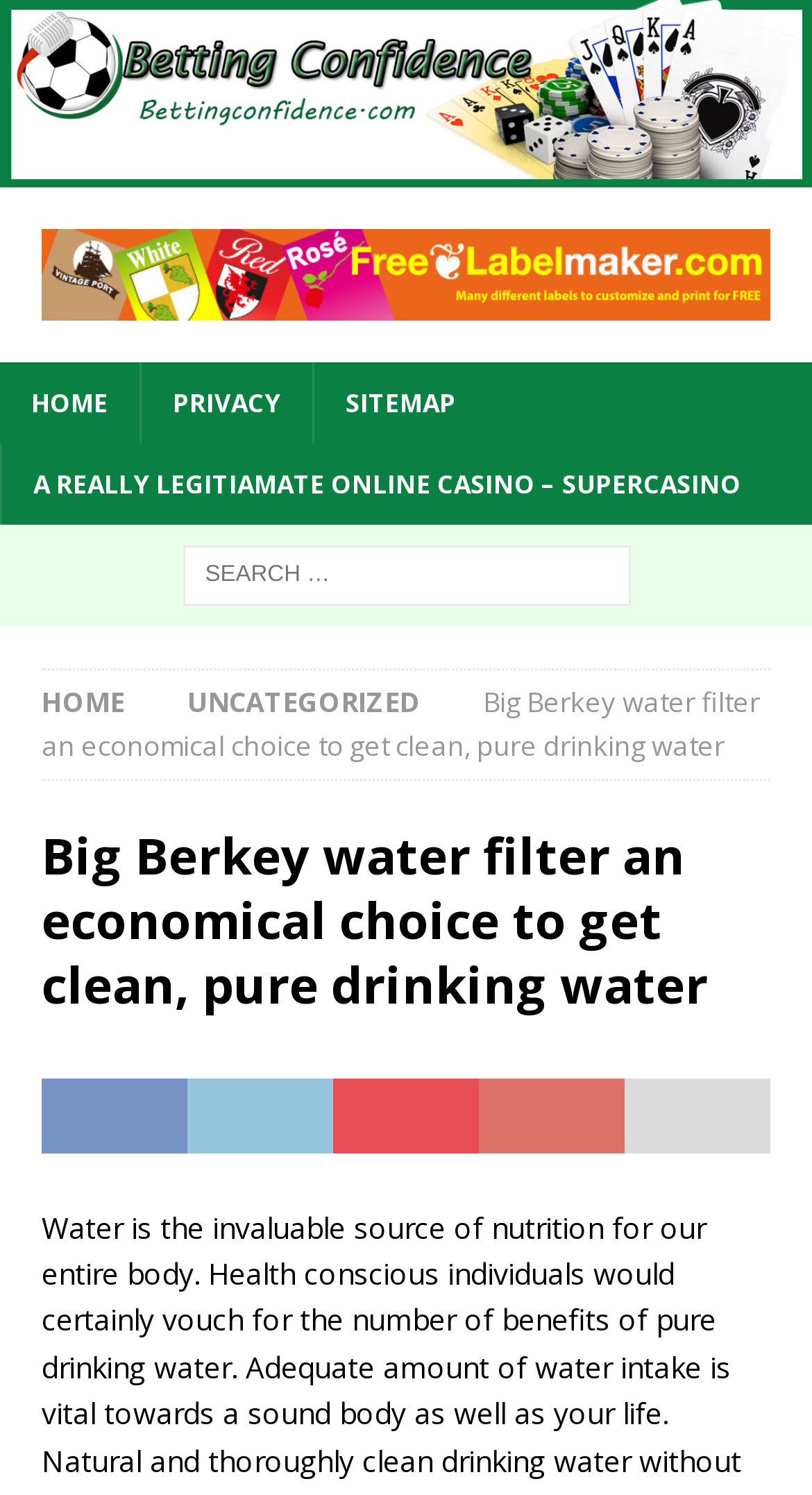What is the name of the water filter?
Please answer using one word or phrase, based on the screenshot.

Big Berkey